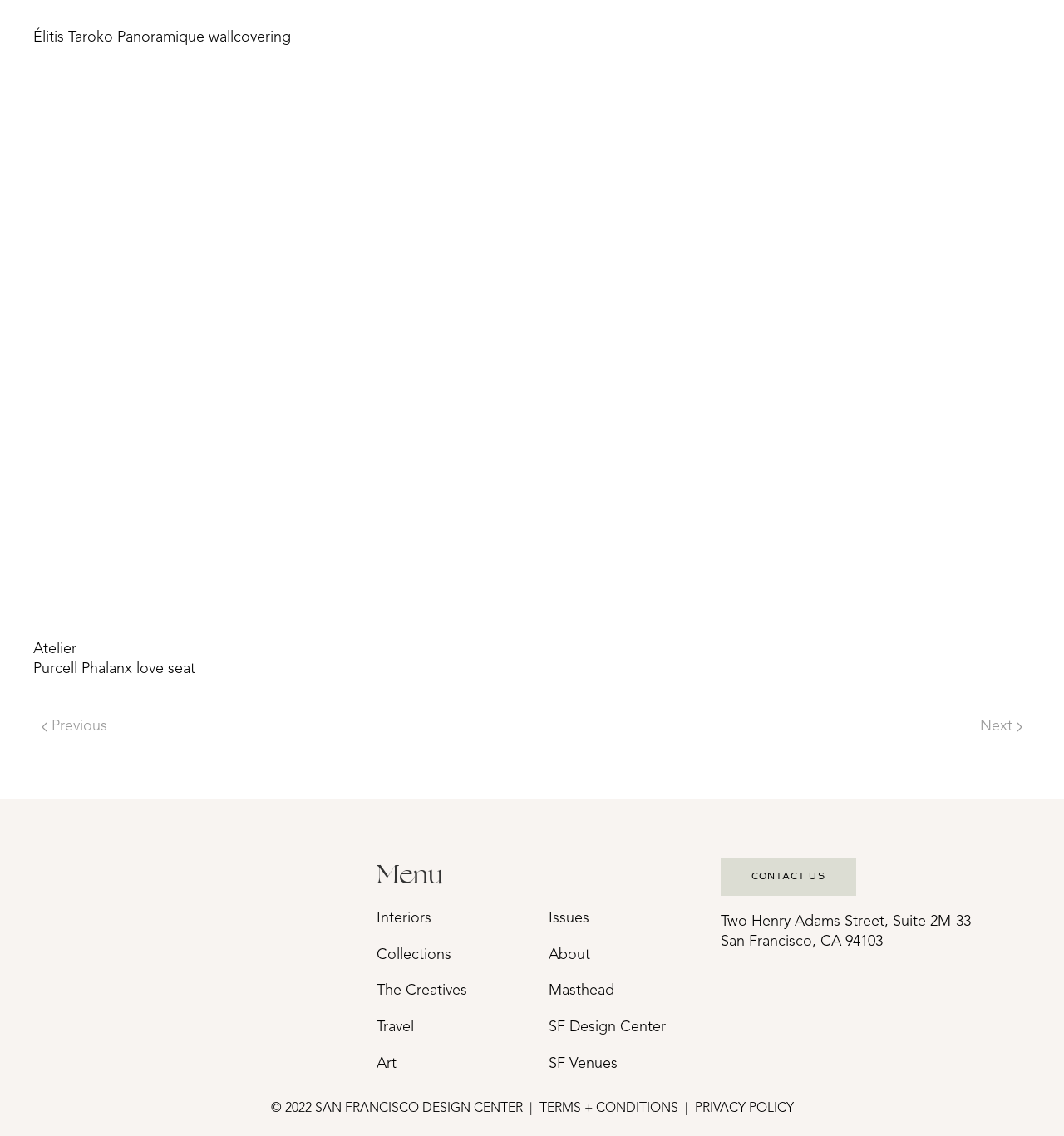What is the name of the love seat?
Please respond to the question thoroughly and include all relevant details.

The question can be answered by looking at the StaticText element with OCR text 'Purcell Phalanx love seat' which is a child of the Figcaption element with ID 115.